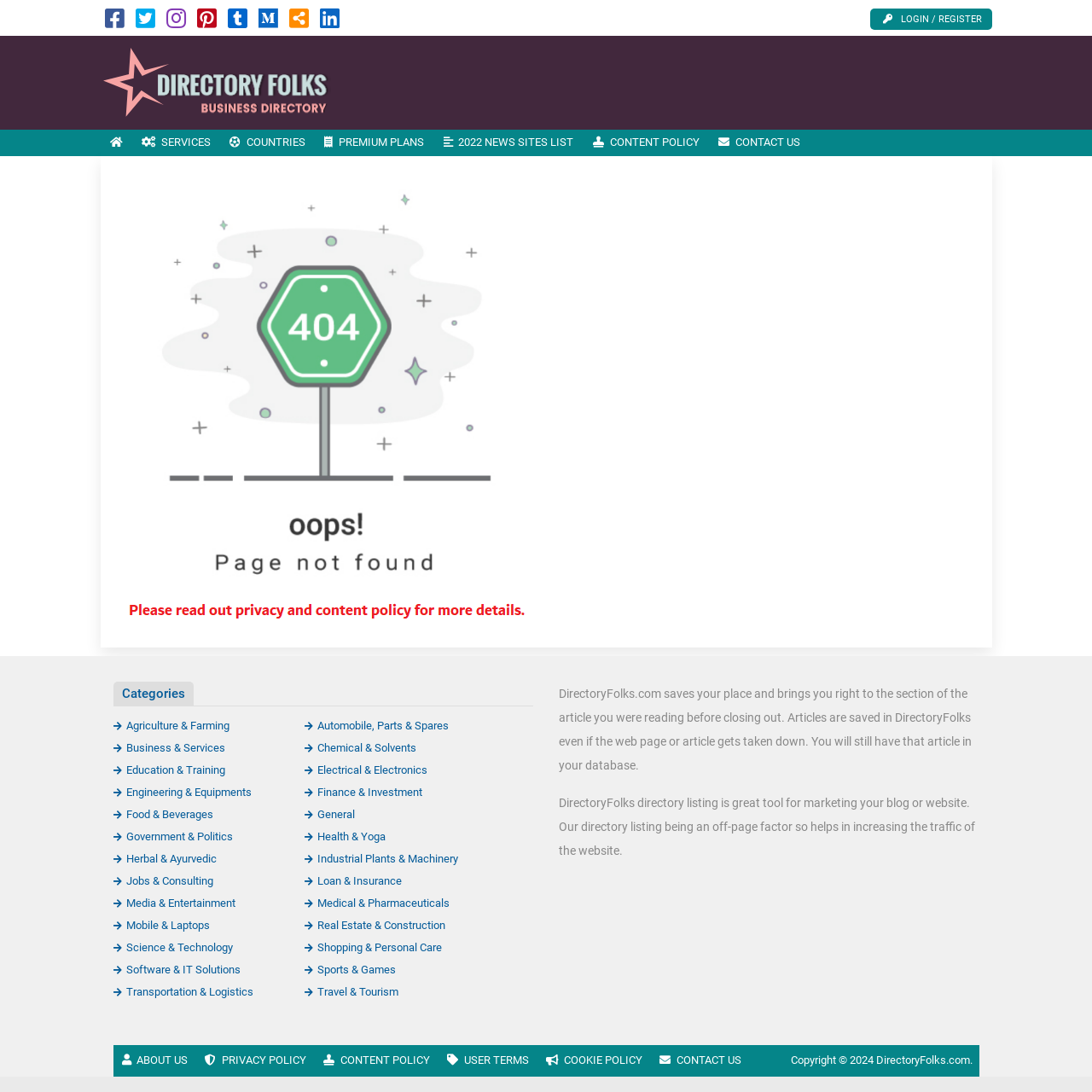Find and specify the bounding box coordinates that correspond to the clickable region for the instruction: "Go to HOME page".

[0.092, 0.119, 0.121, 0.143]